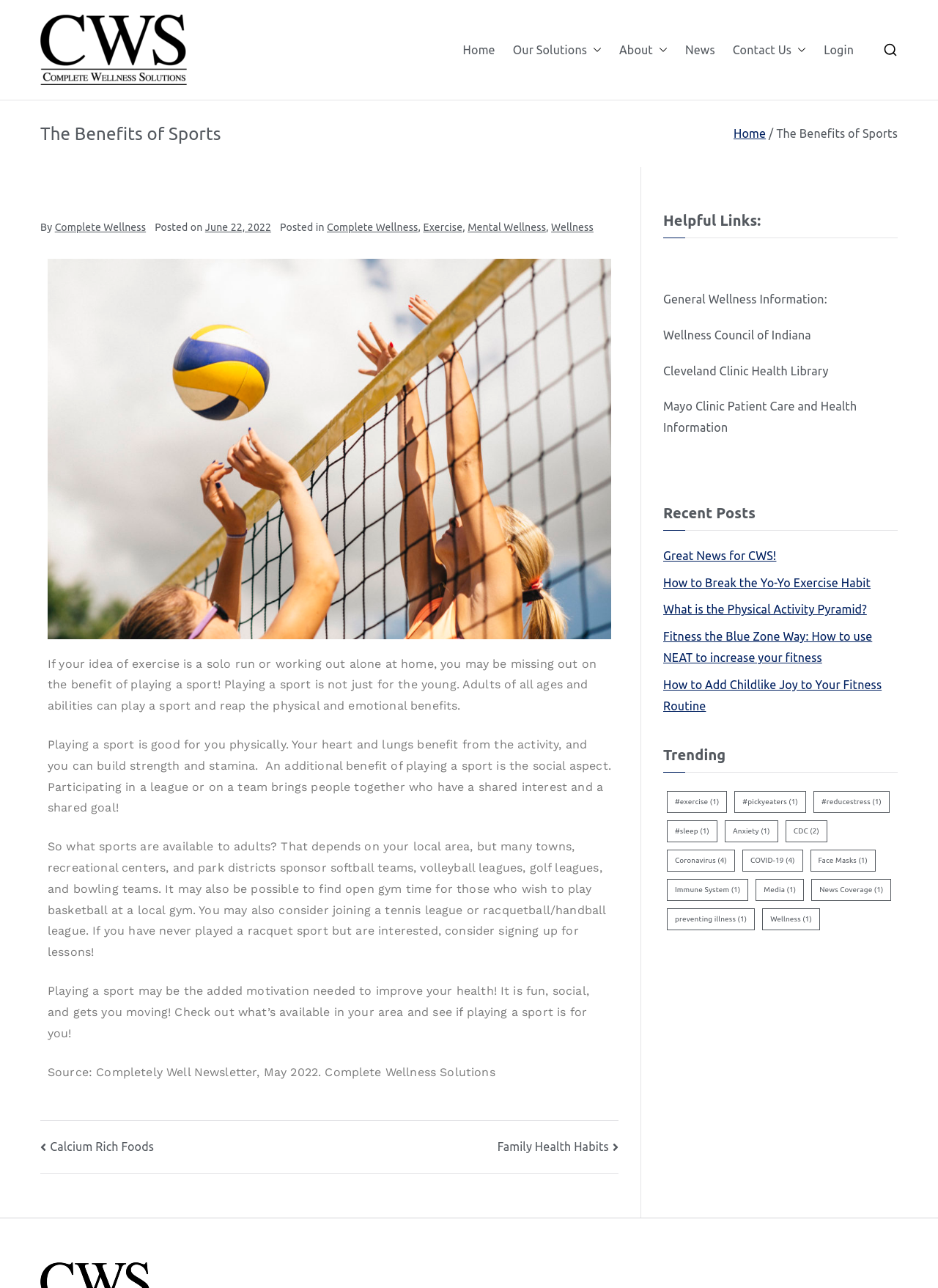Please provide the bounding box coordinates for the element that needs to be clicked to perform the instruction: "Explore the 'Our Solutions' page". The coordinates must consist of four float numbers between 0 and 1, formatted as [left, top, right, bottom].

[0.547, 0.031, 0.641, 0.047]